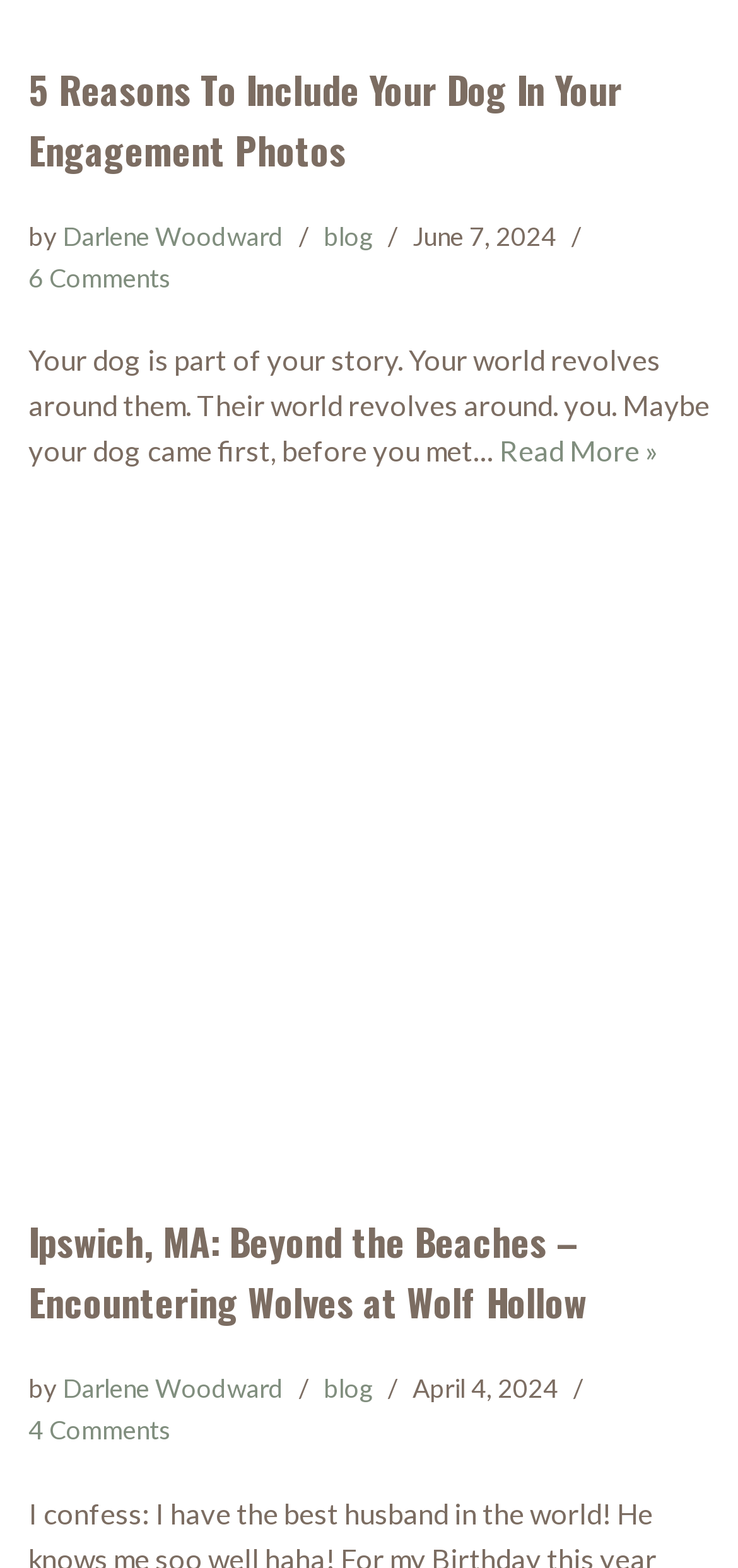Provide a one-word or brief phrase answer to the question:
How many comments does the first article have?

6 Comments